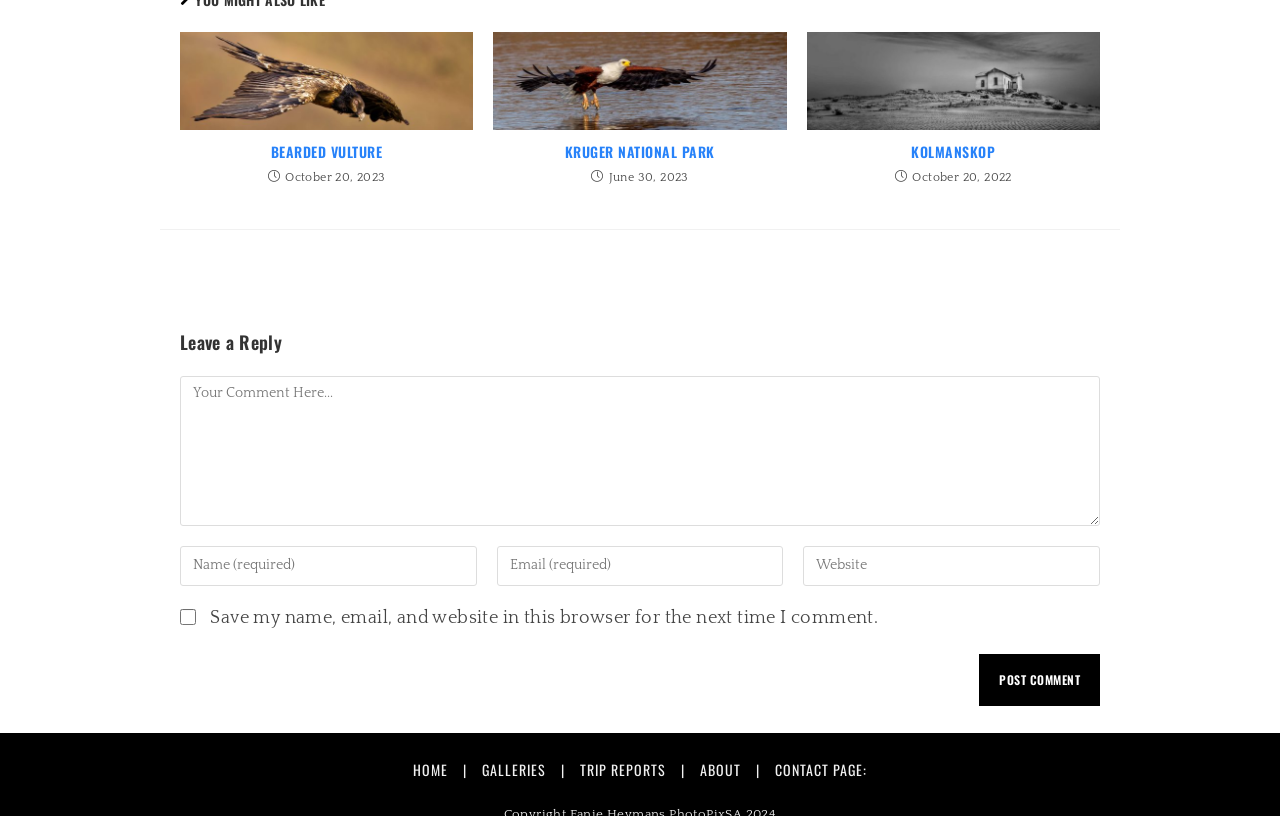Identify and provide the bounding box for the element described by: "Galleries".

[0.377, 0.93, 0.427, 0.956]